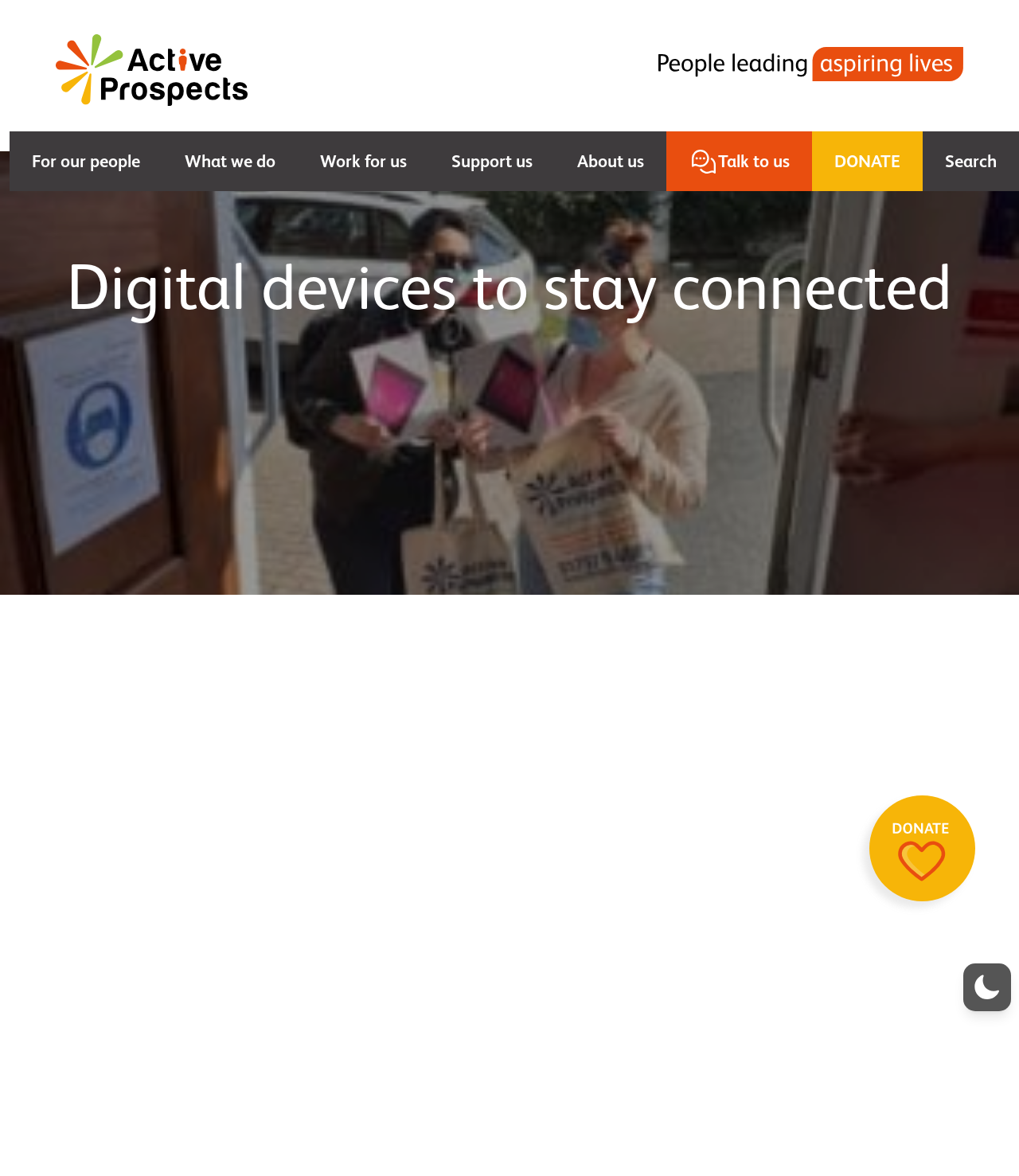Given the element description Talk to us, predict the bounding box coordinates for the UI element in the webpage screenshot. The format should be (top-left x, top-left y, bottom-right x, bottom-right y), and the values should be between 0 and 1.

[0.654, 0.112, 0.797, 0.162]